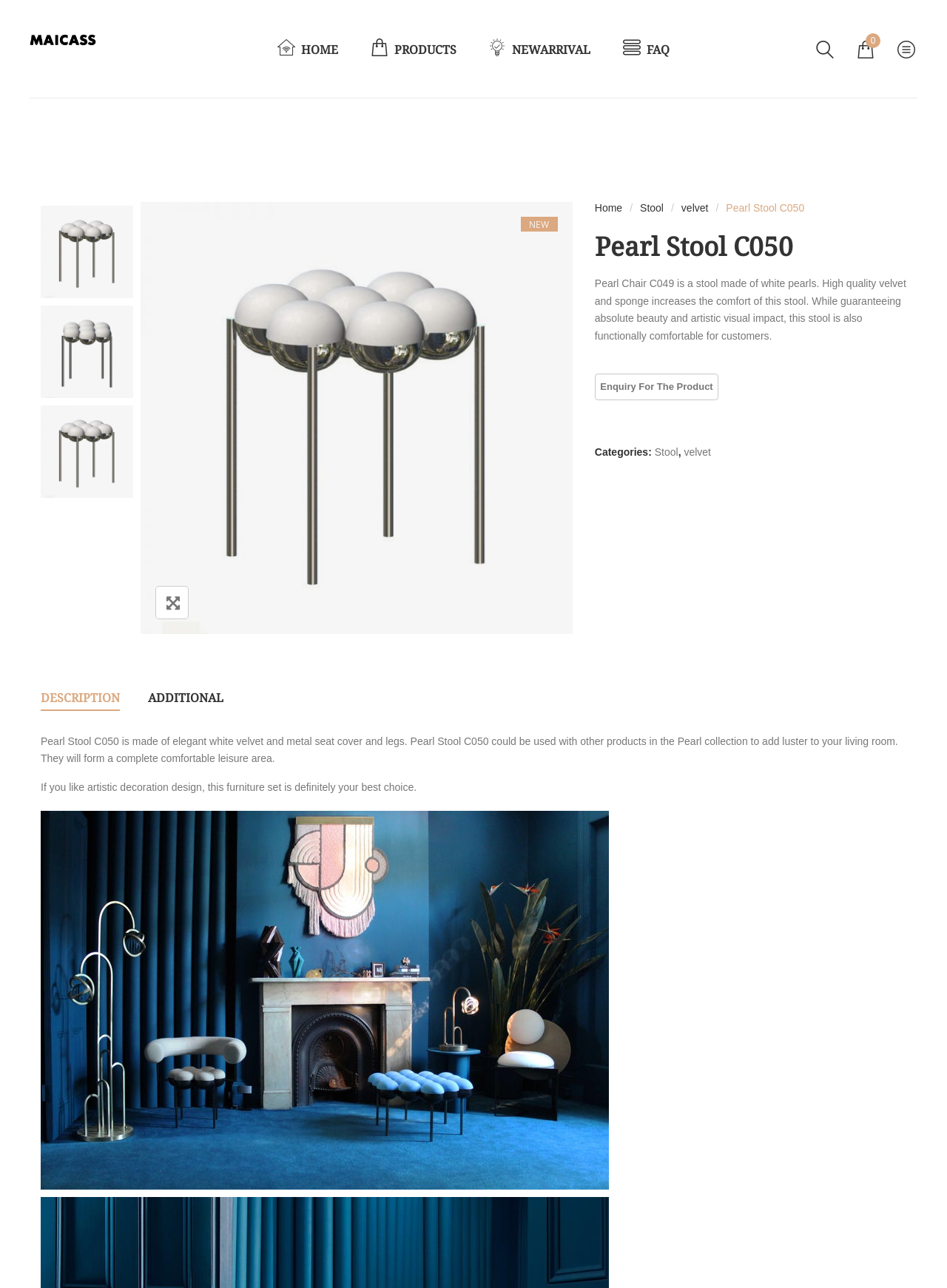Identify the bounding box coordinates of the clickable region necessary to fulfill the following instruction: "Go to BODYSHOCK.PRO SHOP". The bounding box coordinates should be four float numbers between 0 and 1, i.e., [left, top, right, bottom].

None